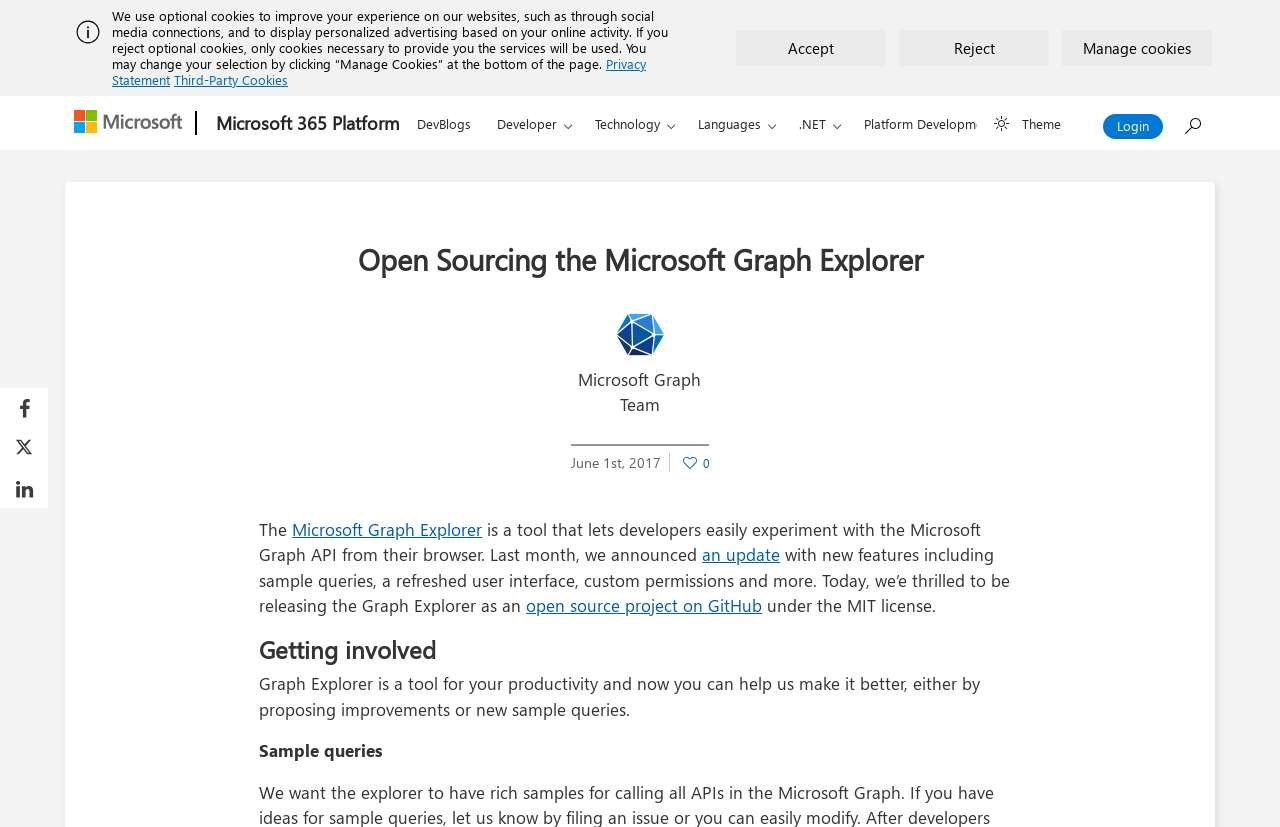Please identify the bounding box coordinates of the region to click in order to complete the task: "Explore Microsoft 365 Platform". The coordinates must be four float numbers between 0 and 1, specified as [left, top, right, bottom].

[0.161, 0.117, 0.317, 0.183]